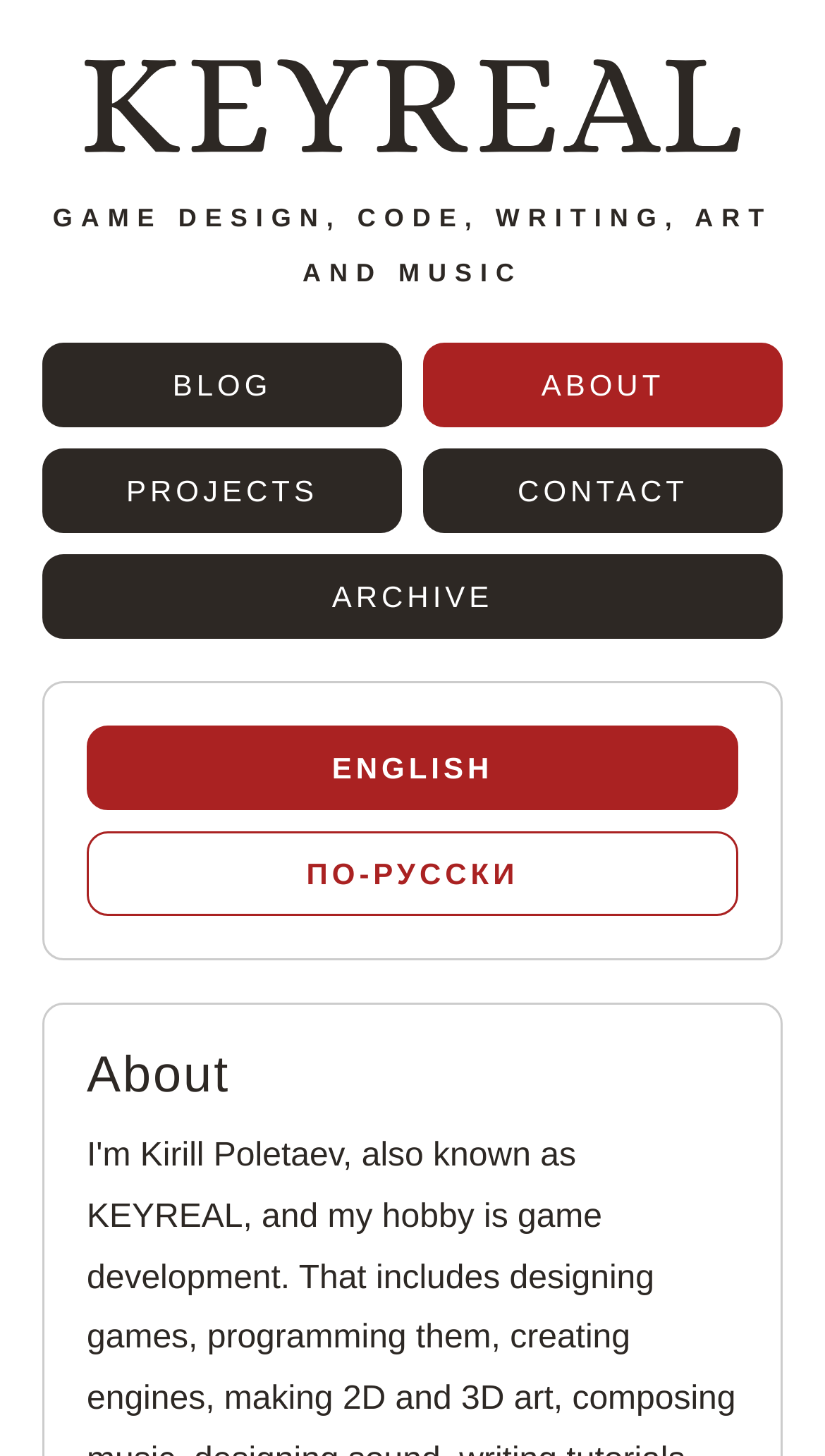Based on the description "Blog", find the bounding box of the specified UI element.

[0.051, 0.235, 0.487, 0.293]